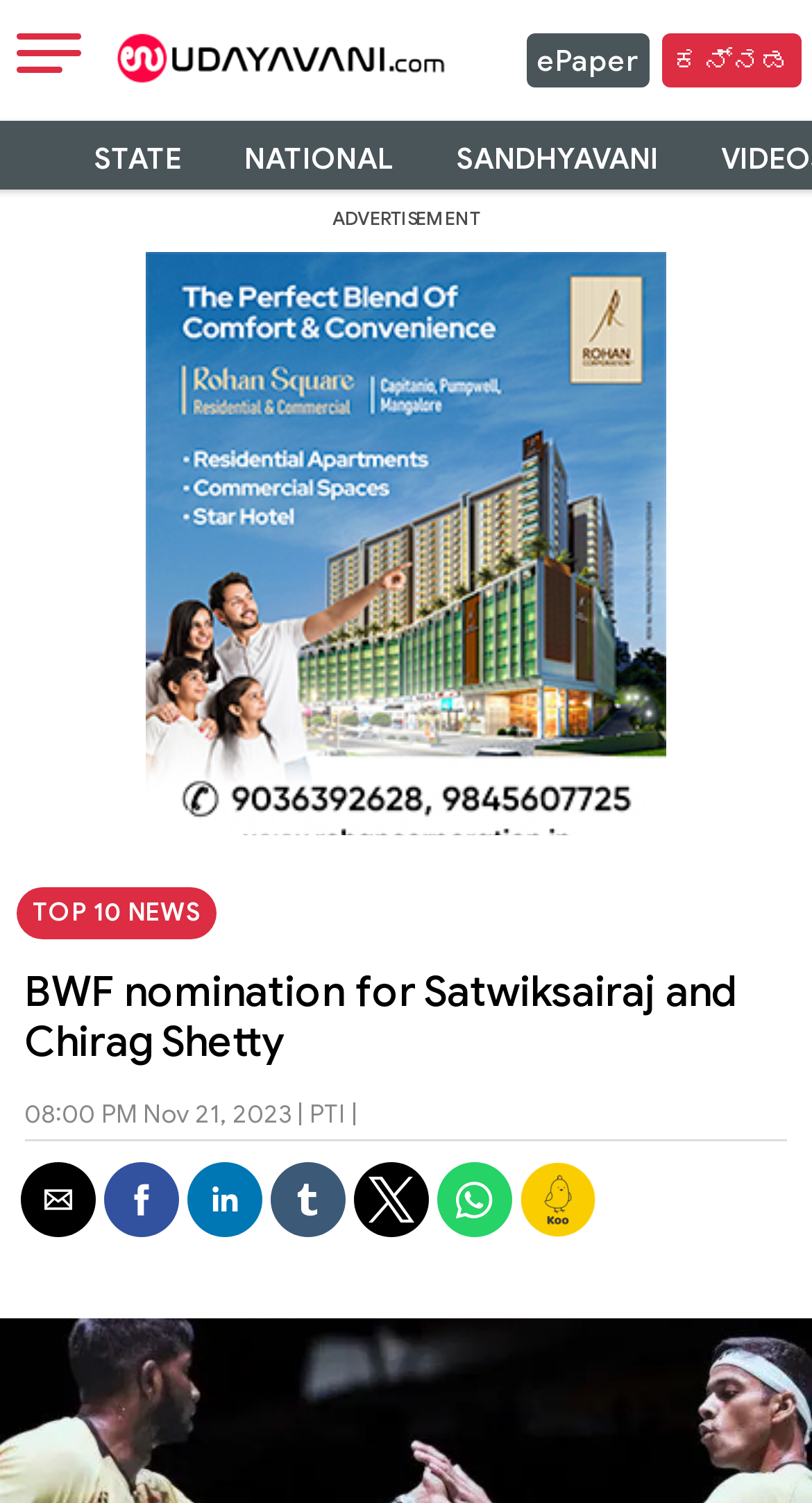Can you specify the bounding box coordinates of the area that needs to be clicked to fulfill the following instruction: "Share the article by email"?

[0.026, 0.773, 0.118, 0.823]